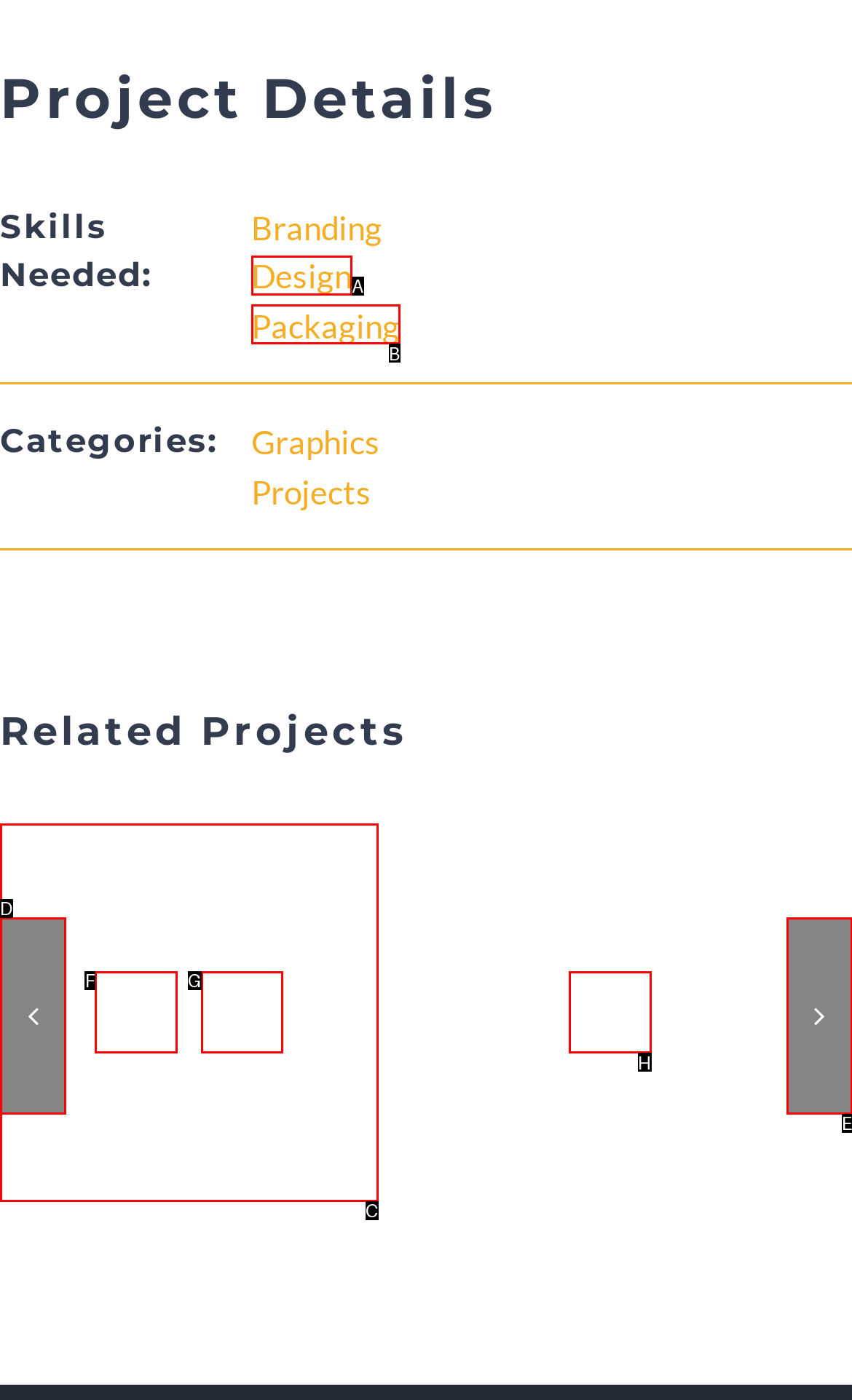Find the HTML element that suits the description: Seasonal Product Catalog
Indicate your answer with the letter of the matching option from the choices provided.

H